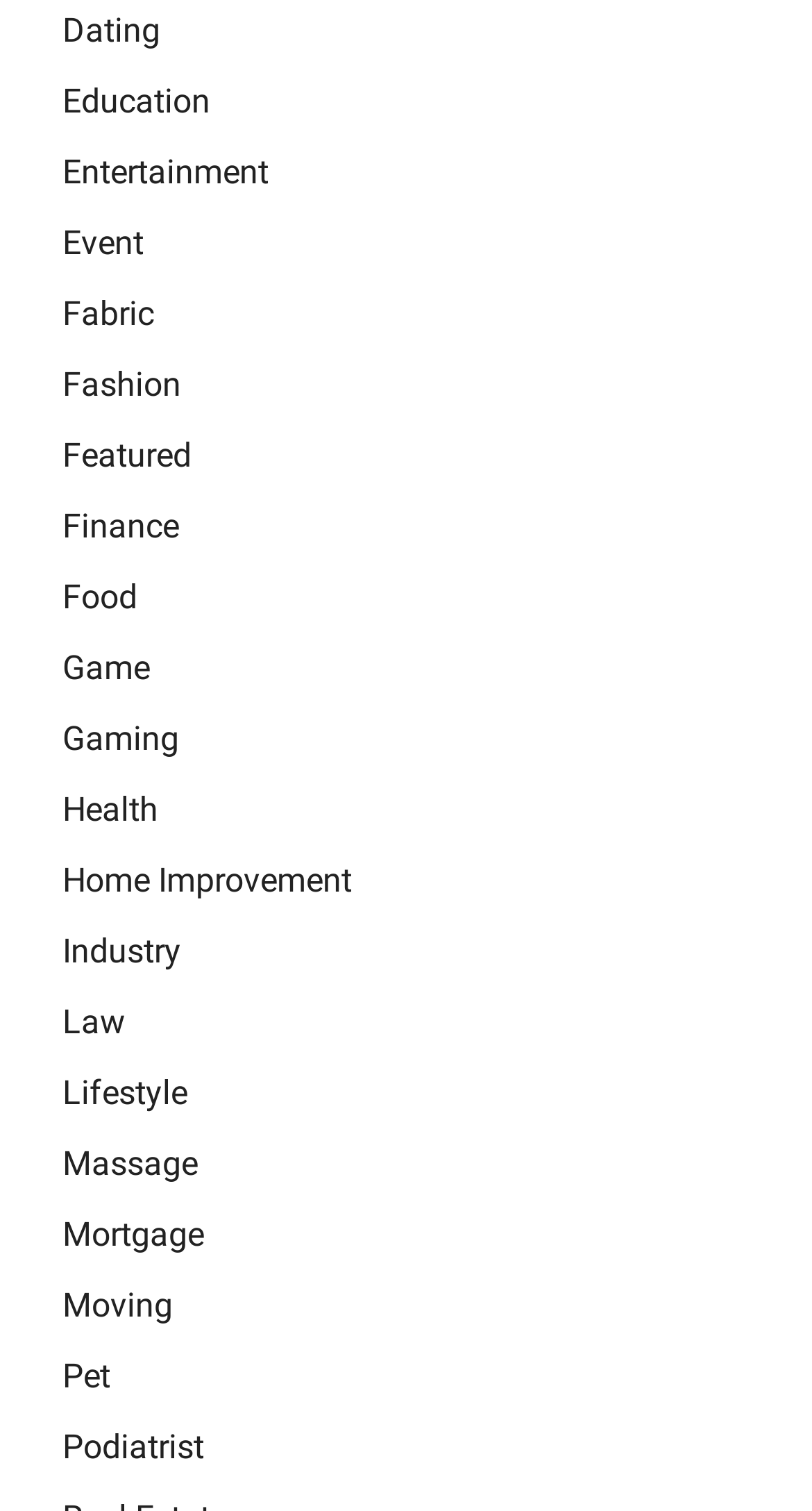Locate the bounding box coordinates of the area that needs to be clicked to fulfill the following instruction: "Click on Dating". The coordinates should be in the format of four float numbers between 0 and 1, namely [left, top, right, bottom].

[0.077, 0.006, 0.197, 0.033]